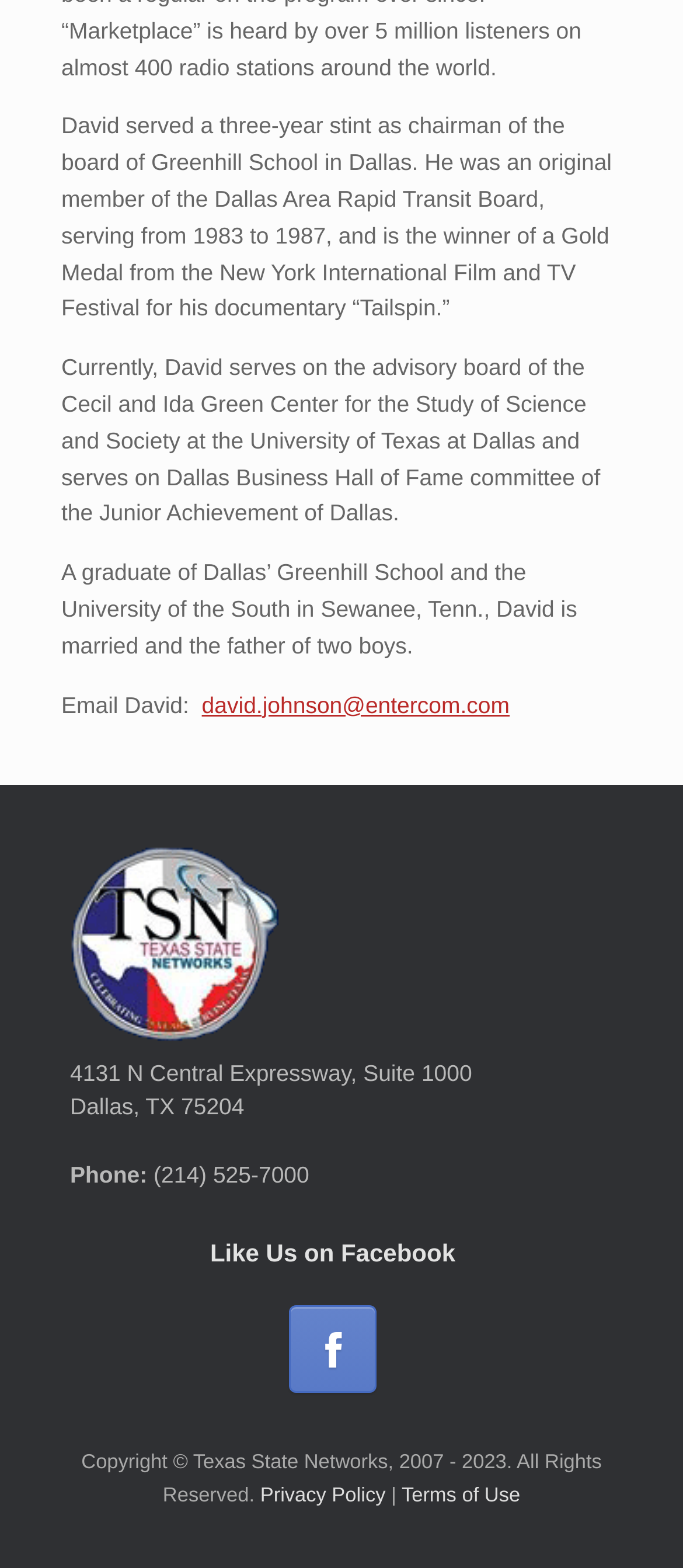Predict the bounding box for the UI component with the following description: "Privacy Policy".

[0.373, 0.948, 0.564, 0.961]